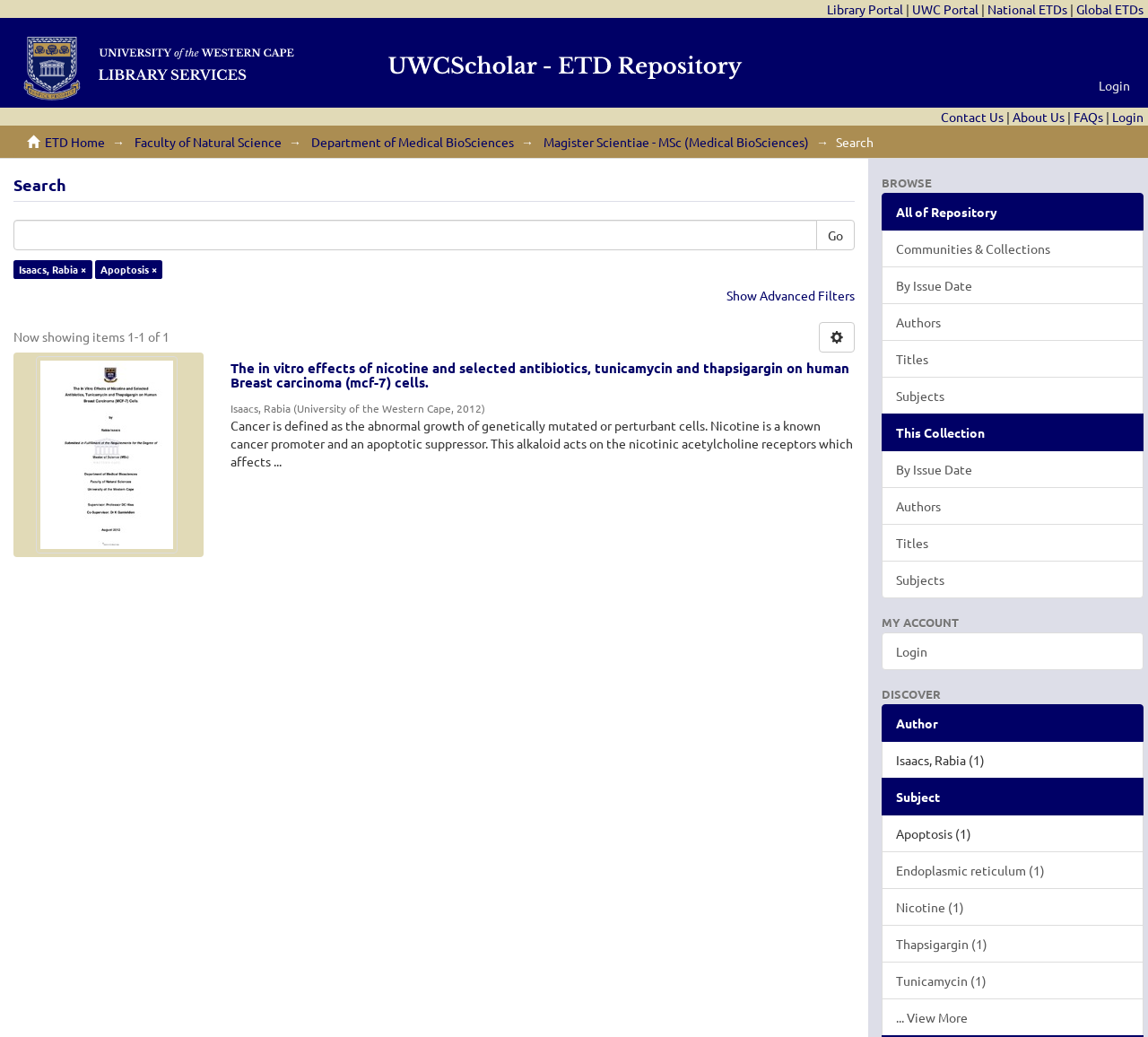Please study the image and answer the question comprehensively:
What is the author of the thesis?

The author of the thesis can be found in the search result, which is a link element with a heading element inside it. The author's name is 'Isaacs, Rabia', which is also shown as a static text element below the thesis title.